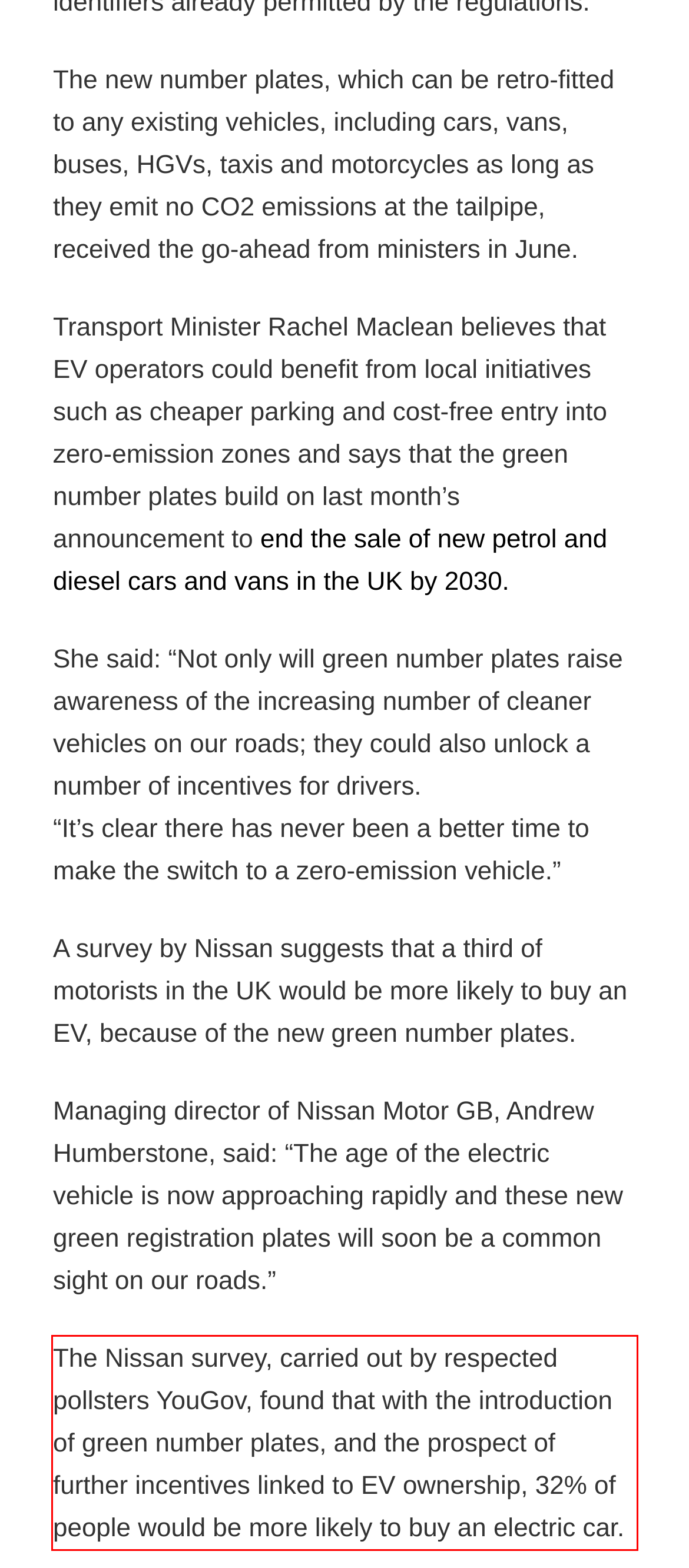Your task is to recognize and extract the text content from the UI element enclosed in the red bounding box on the webpage screenshot.

The Nissan survey, carried out by respected pollsters YouGov, found that with the introduction of green number plates, and the prospect of further incentives linked to EV ownership, 32% of people would be more likely to buy an electric car.